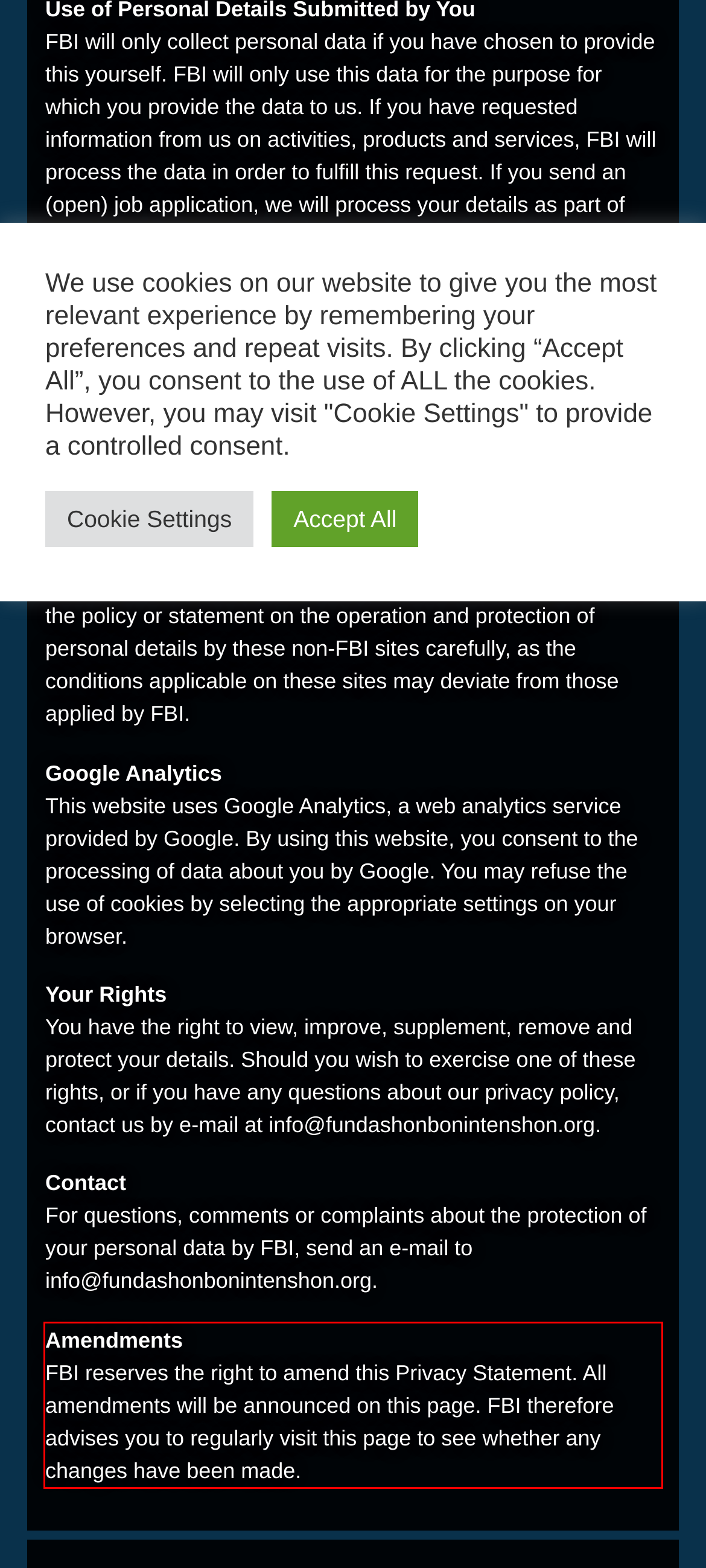Identify the text inside the red bounding box in the provided webpage screenshot and transcribe it.

Amendments FBI reserves the right to amend this Privacy Statement. All amendments will be announced on this page. FBI therefore advises you to regularly visit this page to see whether any changes have been made.